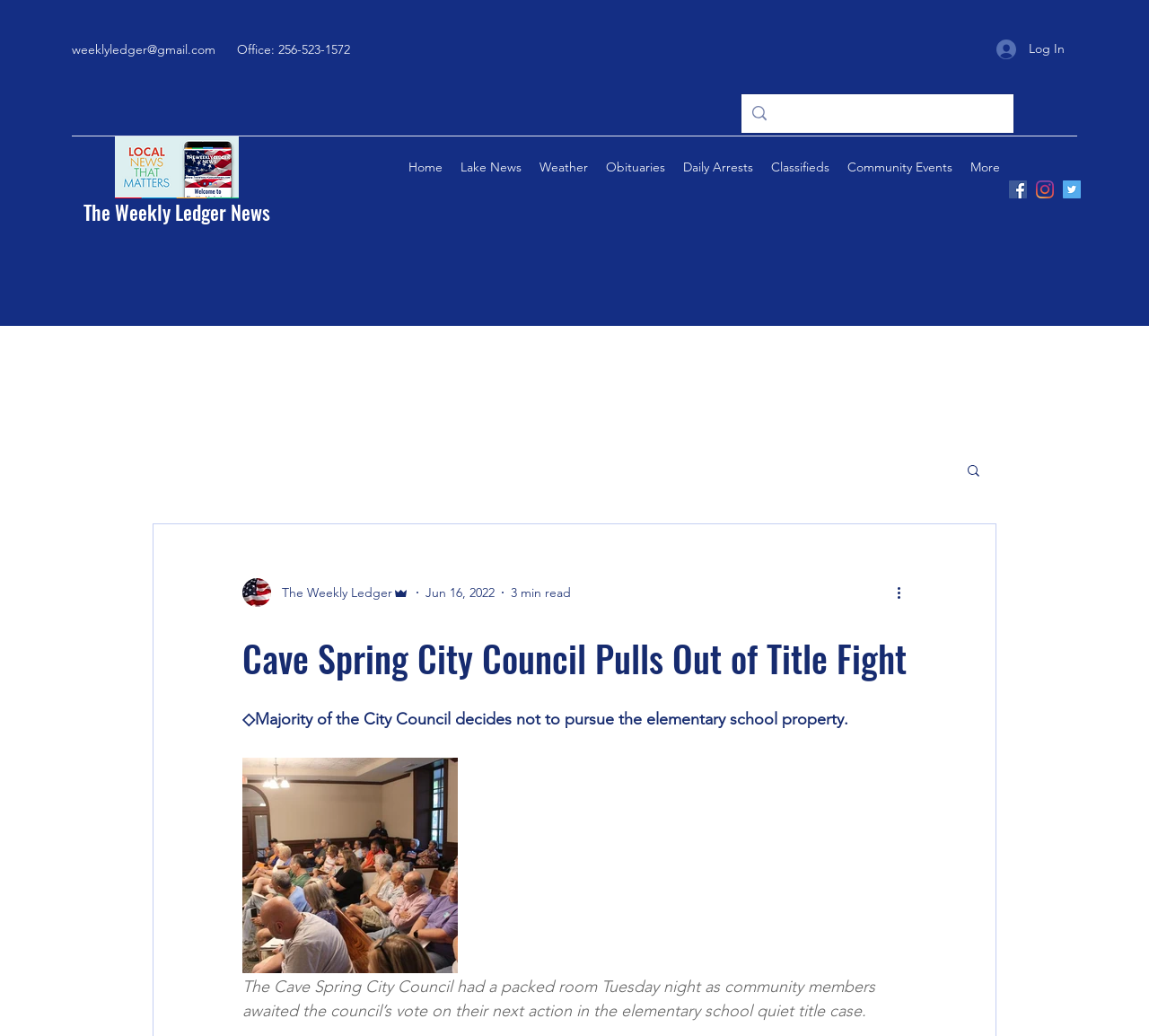Provide the bounding box coordinates for the UI element described in this sentence: "The Weekly Ledger News". The coordinates should be four float values between 0 and 1, i.e., [left, top, right, bottom].

[0.072, 0.191, 0.235, 0.218]